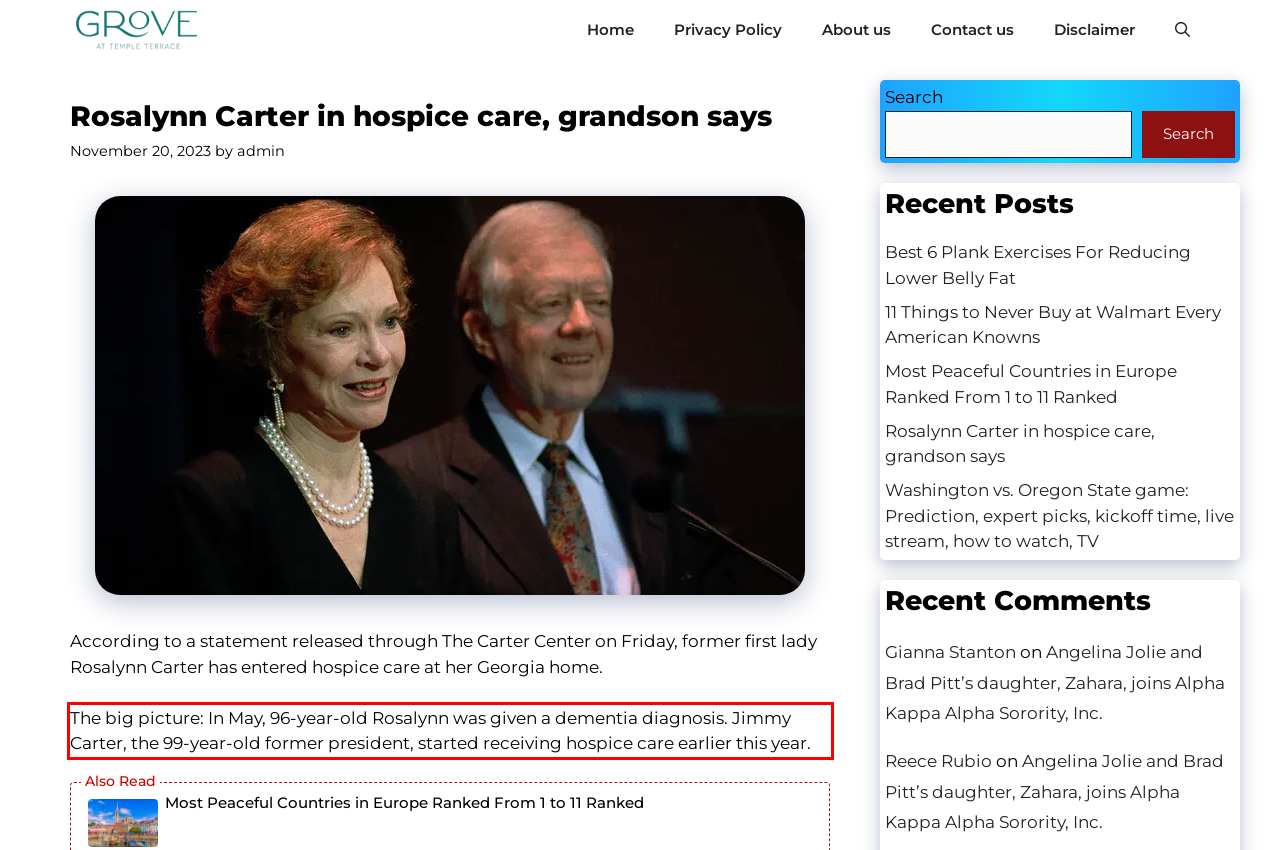Identify the text within the red bounding box on the webpage screenshot and generate the extracted text content.

The big picture: In May, 96-year-old Rosalynn was given a dementia diagnosis. Jimmy Carter, the 99-year-old former president, started receiving hospice care earlier this year.